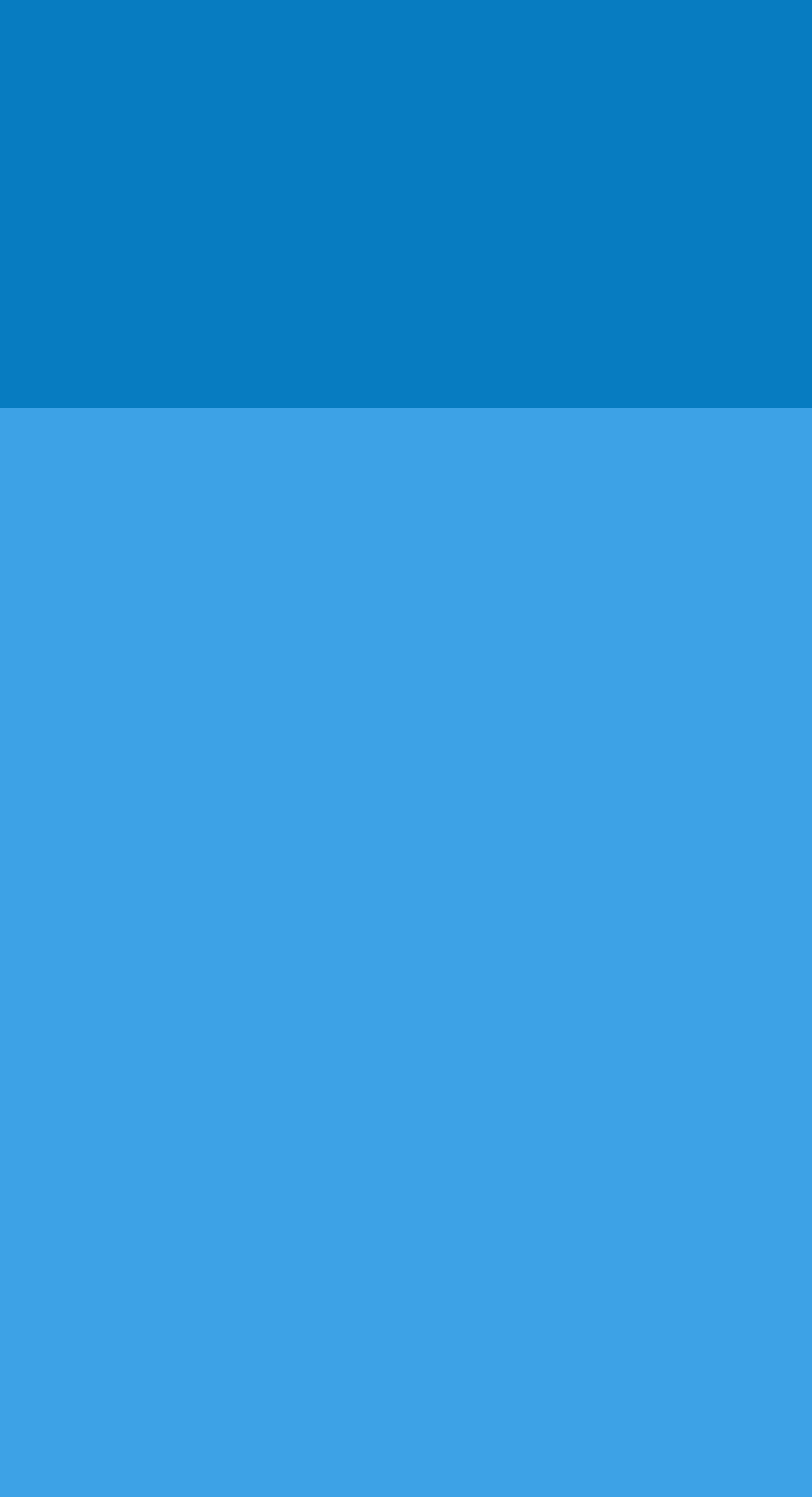Answer the question below with a single word or a brief phrase: 
How many sections are there on the webpage?

3